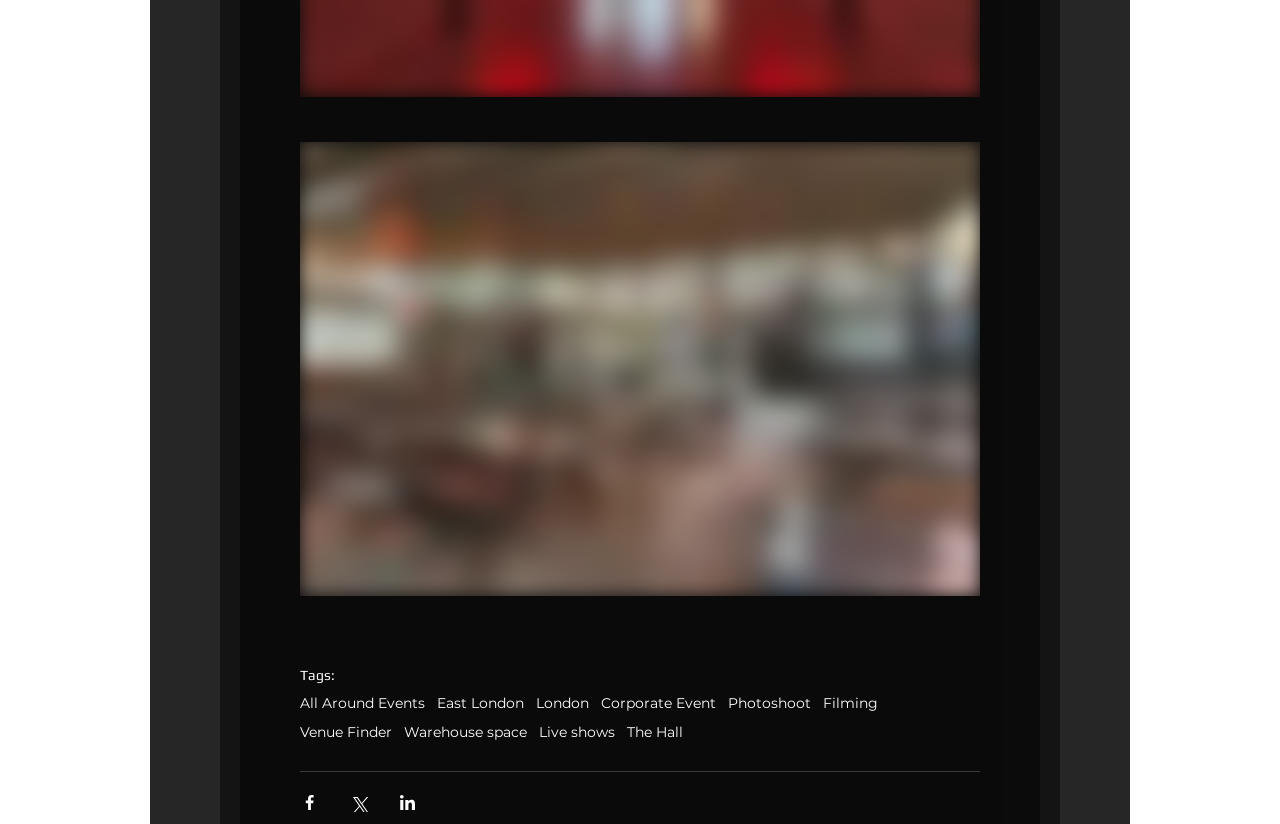Please answer the following question using a single word or phrase: 
What is the purpose of the 'Venue Finder' link?

Find venue